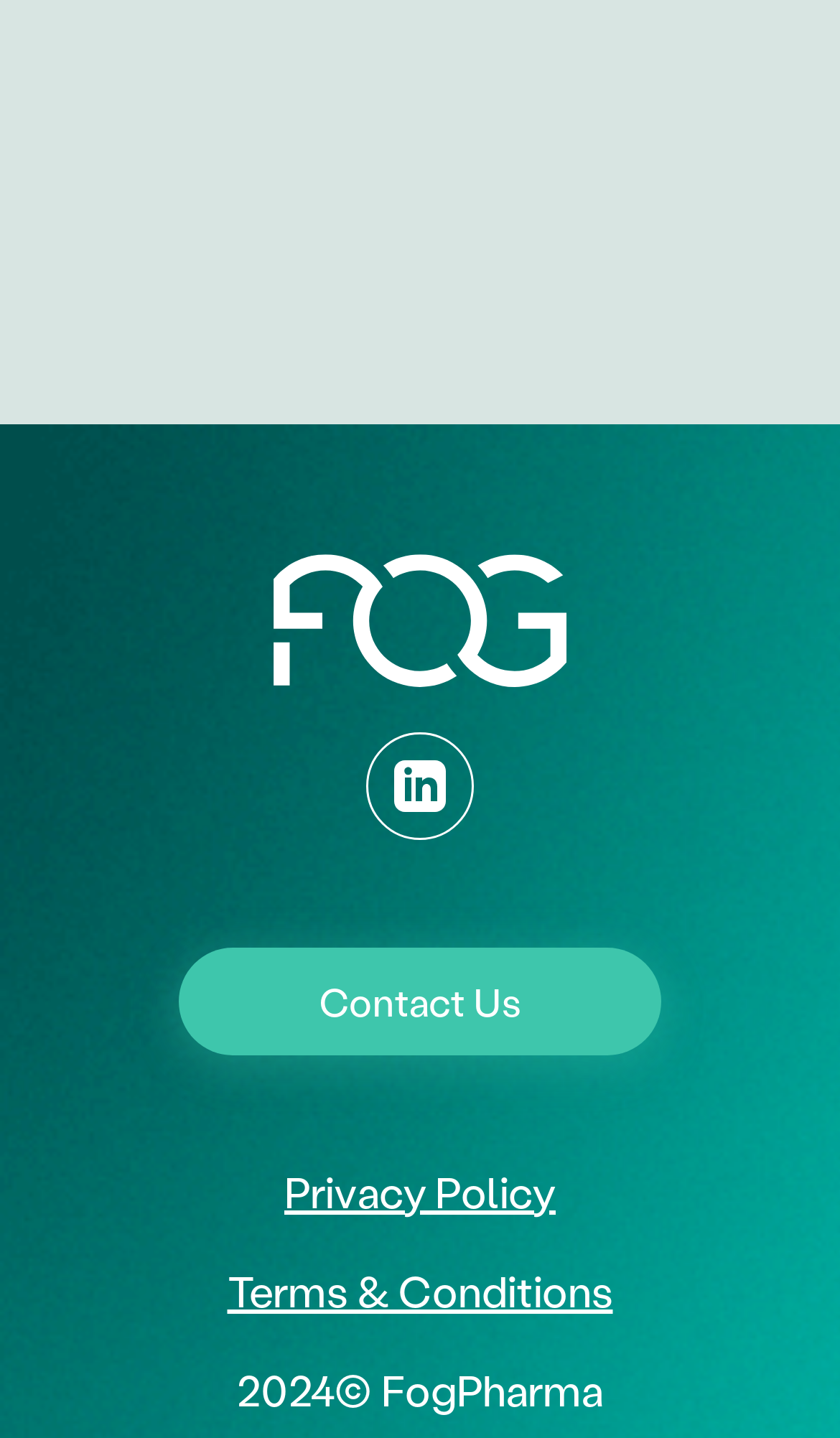What is the position of the LinkedIn link?
Answer the question with a single word or phrase derived from the image.

Above the footer links